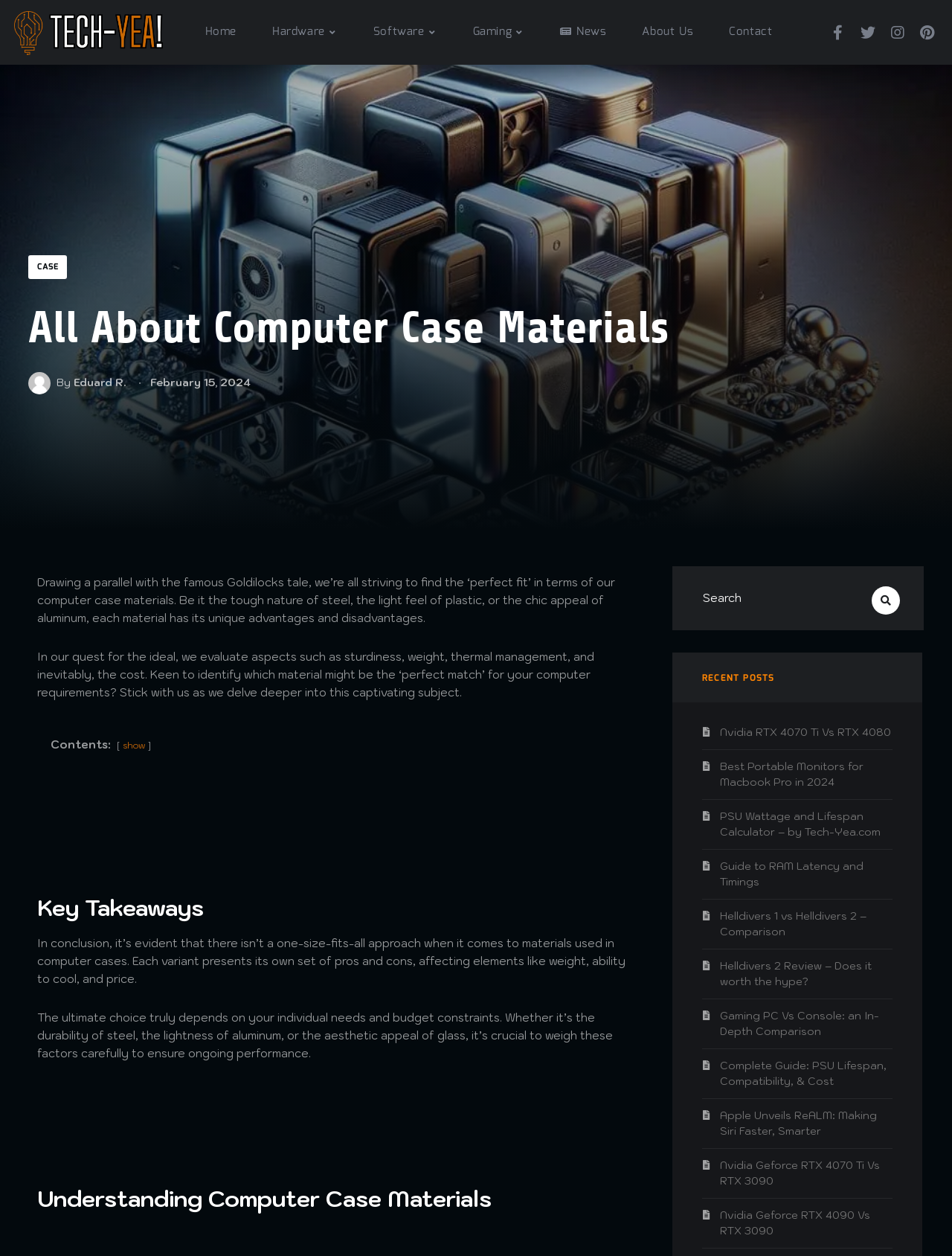Find and indicate the bounding box coordinates of the region you should select to follow the given instruction: "Click on the 'Home' link".

[0.197, 0.0, 0.267, 0.052]